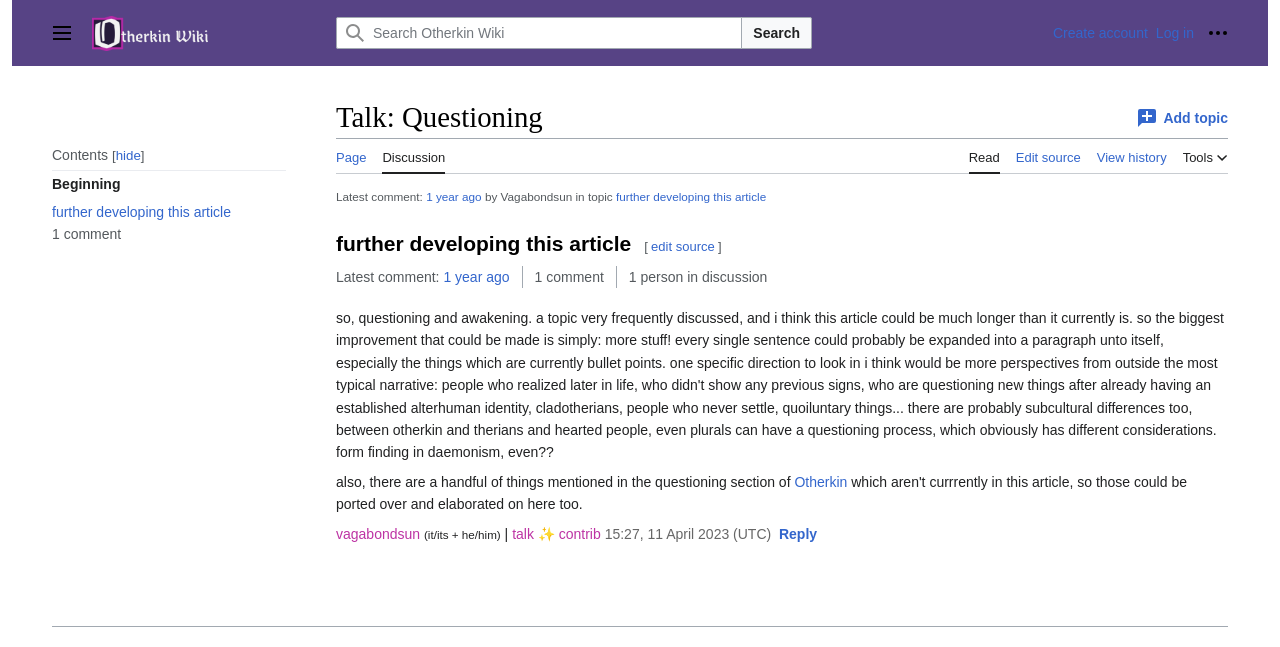What is the username of the person who made the latest comment?
From the image, respond with a single word or phrase.

Vagabondsun